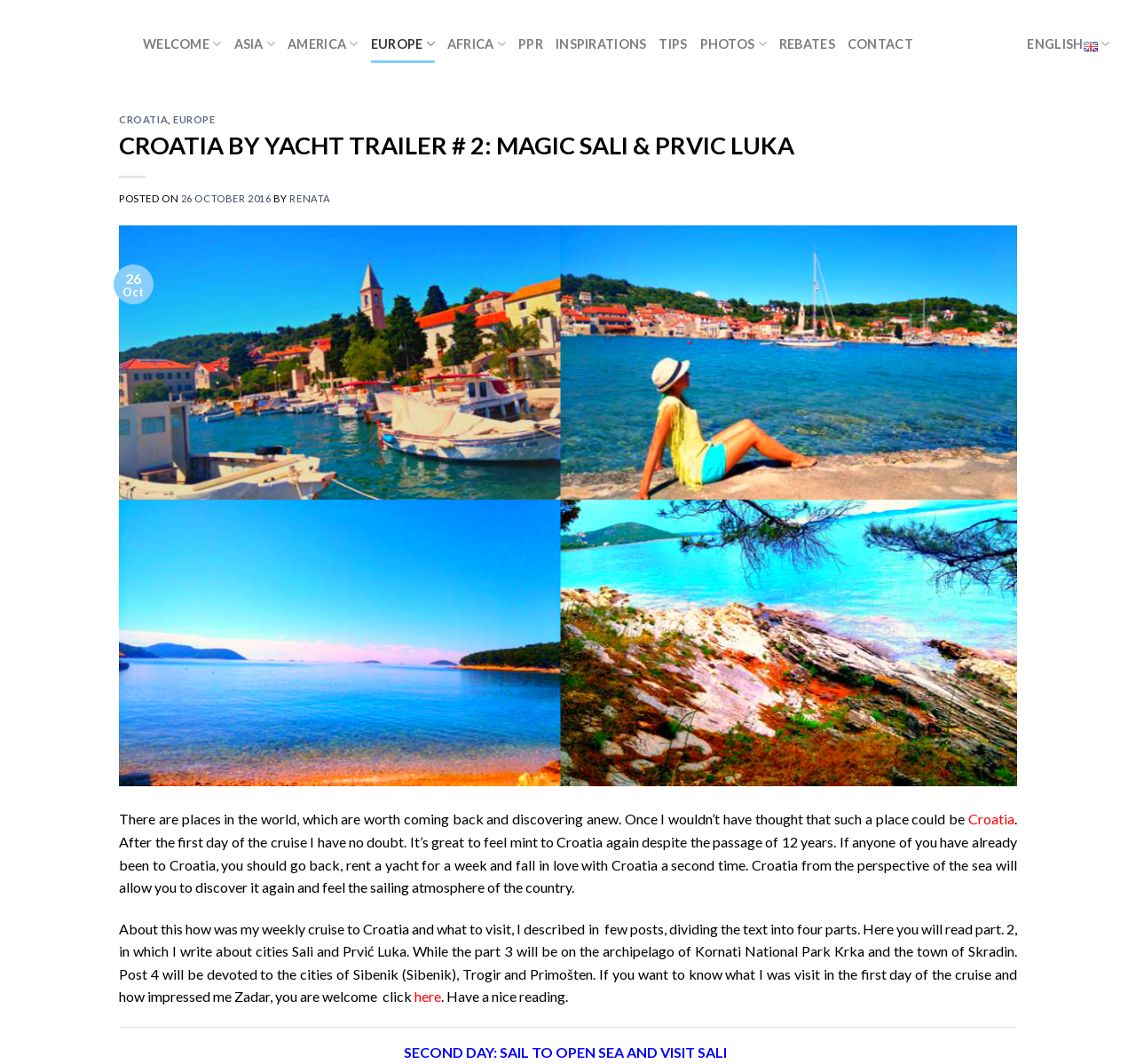Bounding box coordinates should be in the format (top-left x, top-left y, bottom-right x, bottom-right y) and all values should be floating point numbers between 0 and 1. Determine the bounding box coordinate for the UI element described as: AMERICA

[0.253, 0.023, 0.315, 0.059]